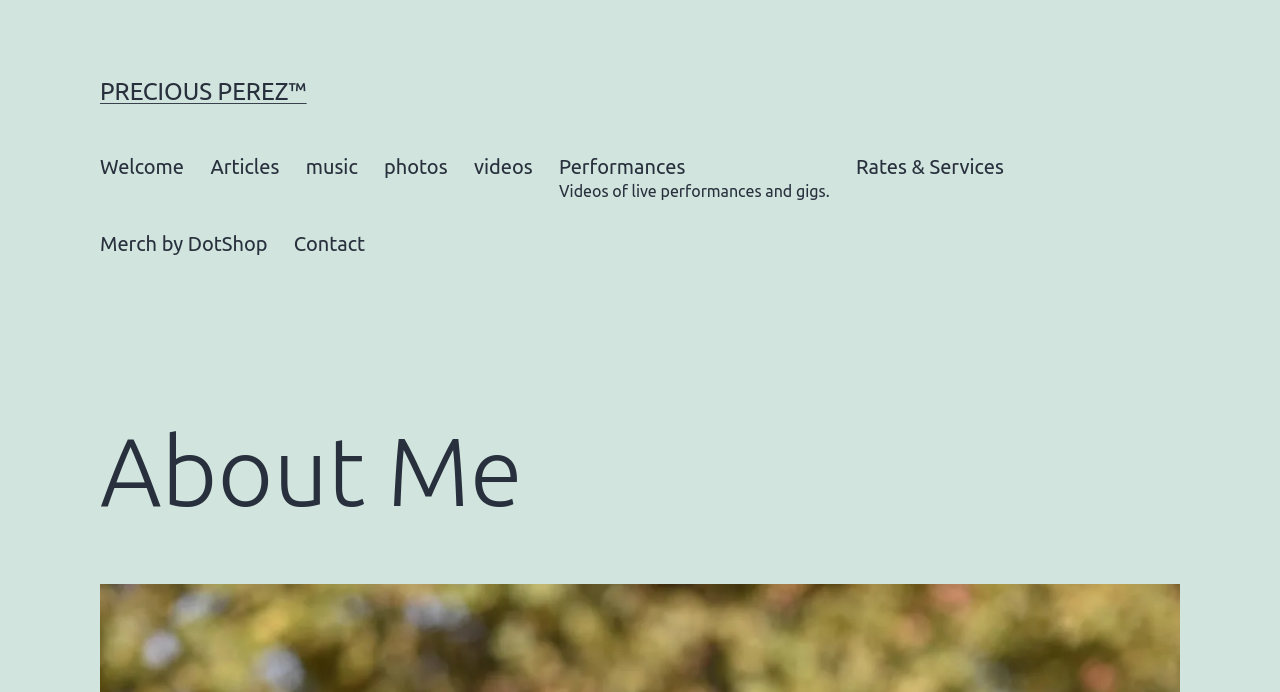Can you pinpoint the bounding box coordinates for the clickable element required for this instruction: "Download APK"? The coordinates should be four float numbers between 0 and 1, i.e., [left, top, right, bottom].

None